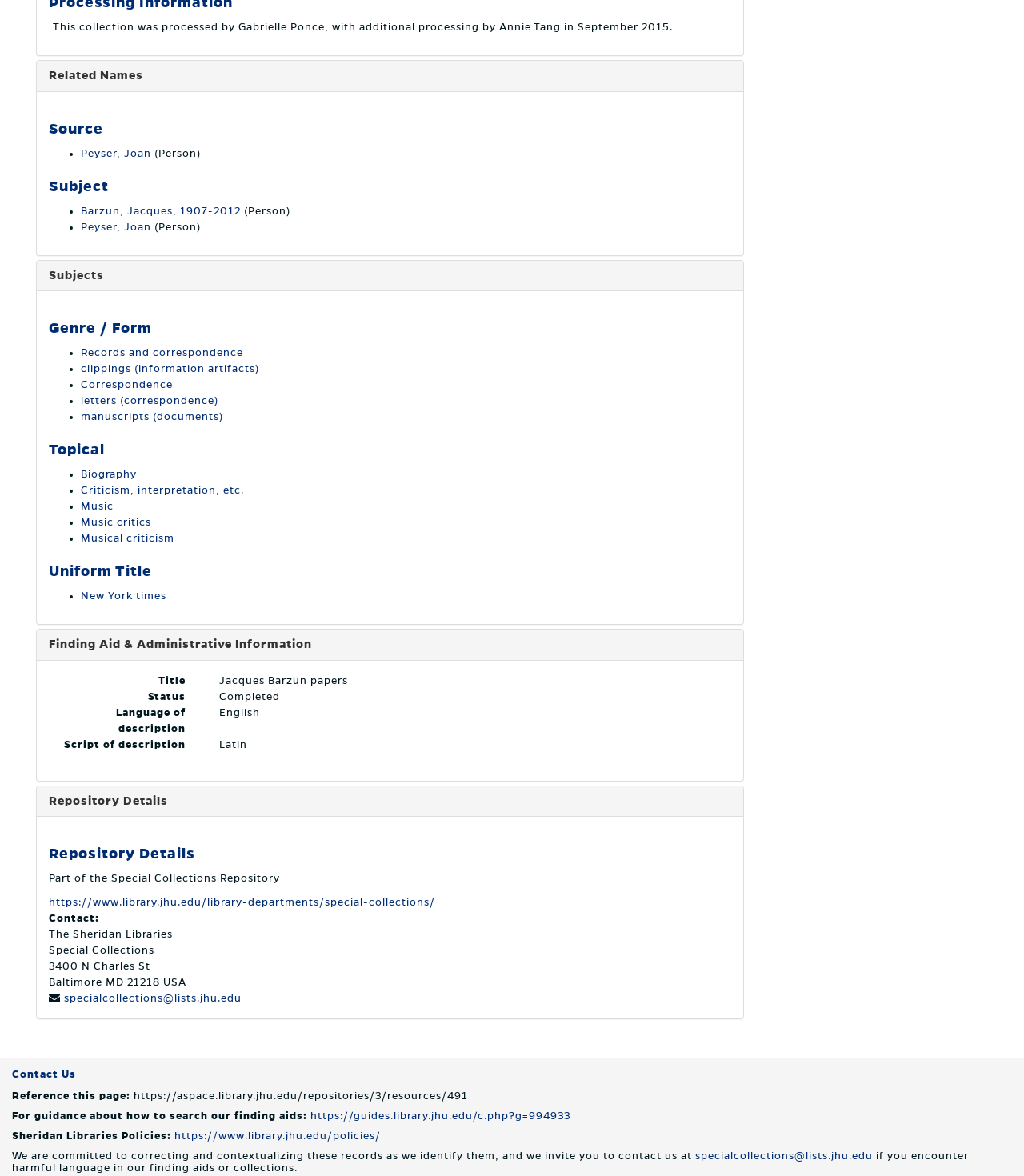Determine the bounding box coordinates of the region to click in order to accomplish the following instruction: "Expand Related Names". Provide the coordinates as four float numbers between 0 and 1, specifically [left, top, right, bottom].

[0.048, 0.059, 0.14, 0.069]